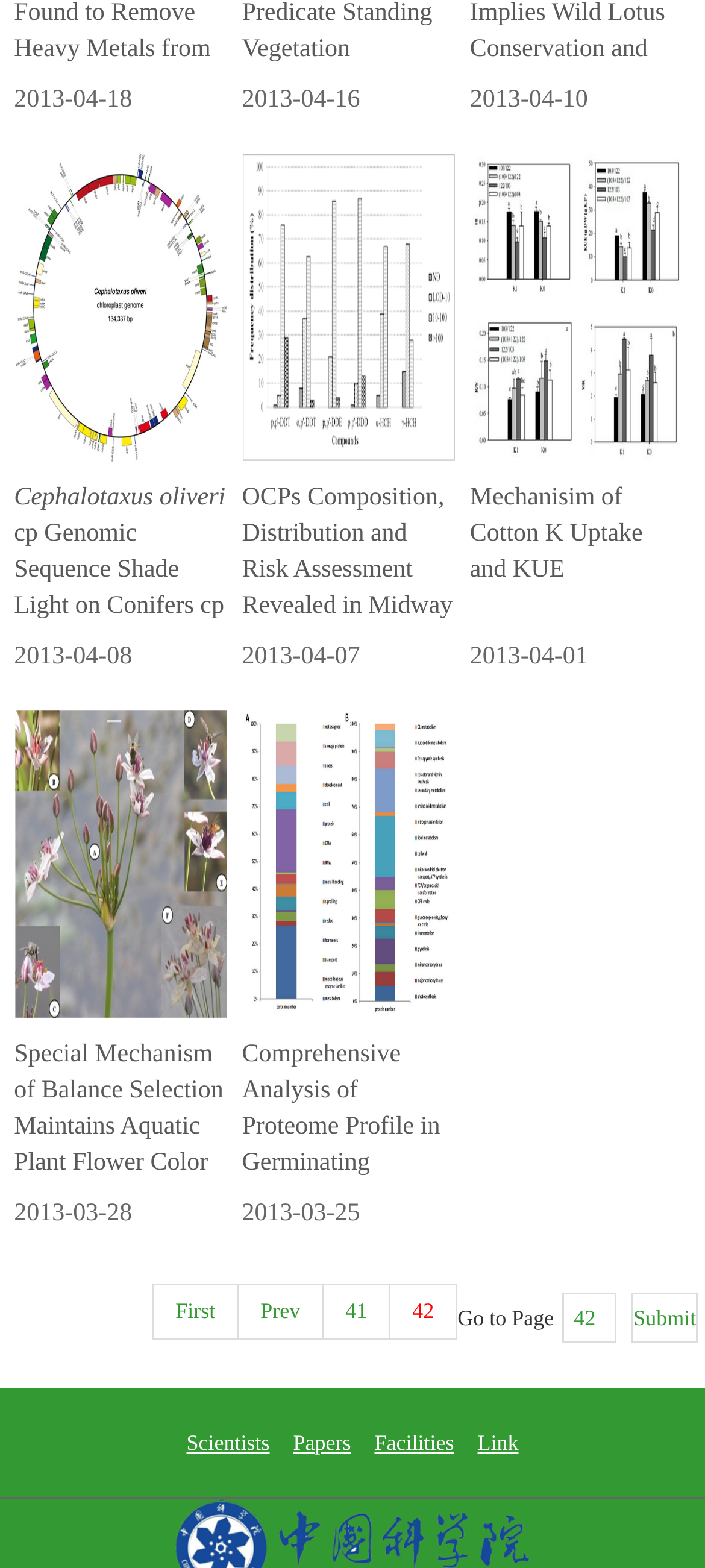Use a single word or phrase to answer the question:
How many links are on the page?

8